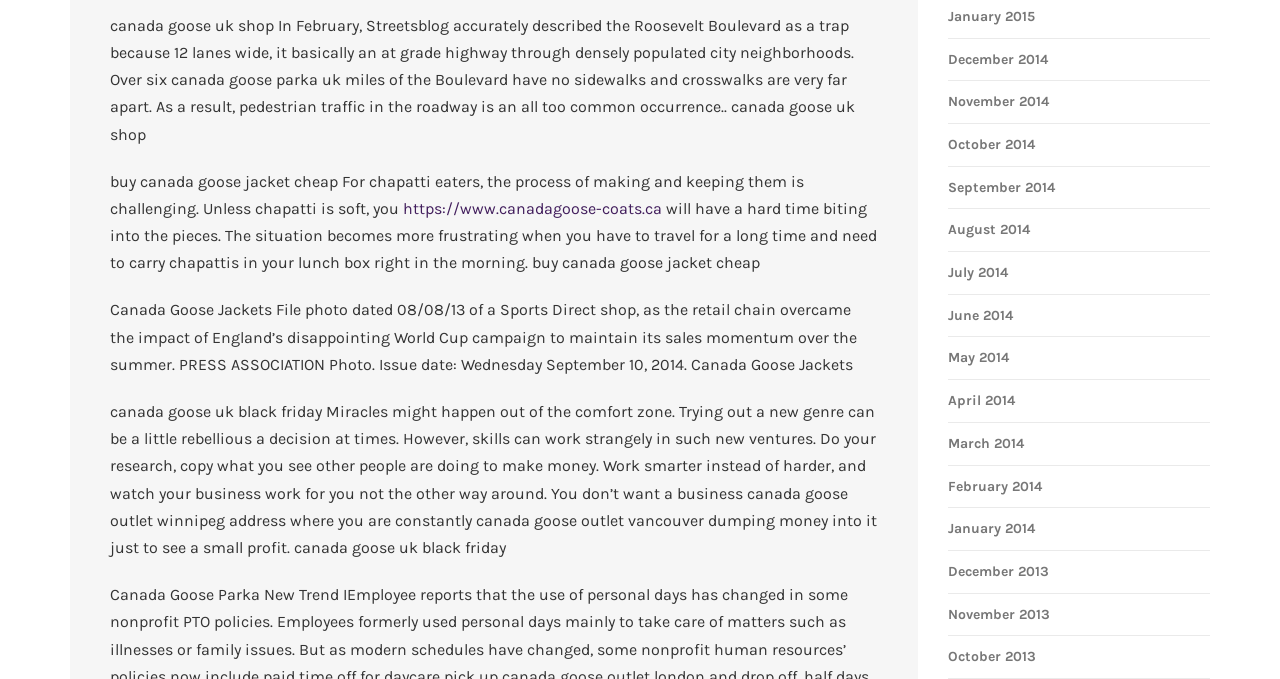With reference to the screenshot, provide a detailed response to the question below:
What is the topic of the first article?

The first article on the webpage discusses the Roosevelt Boulevard, which is described as a 12-lane wide road that is basically an at-grade highway through densely populated city neighborhoods, with over six miles of the Boulevard having no sidewalks and crosswalks being very far apart.